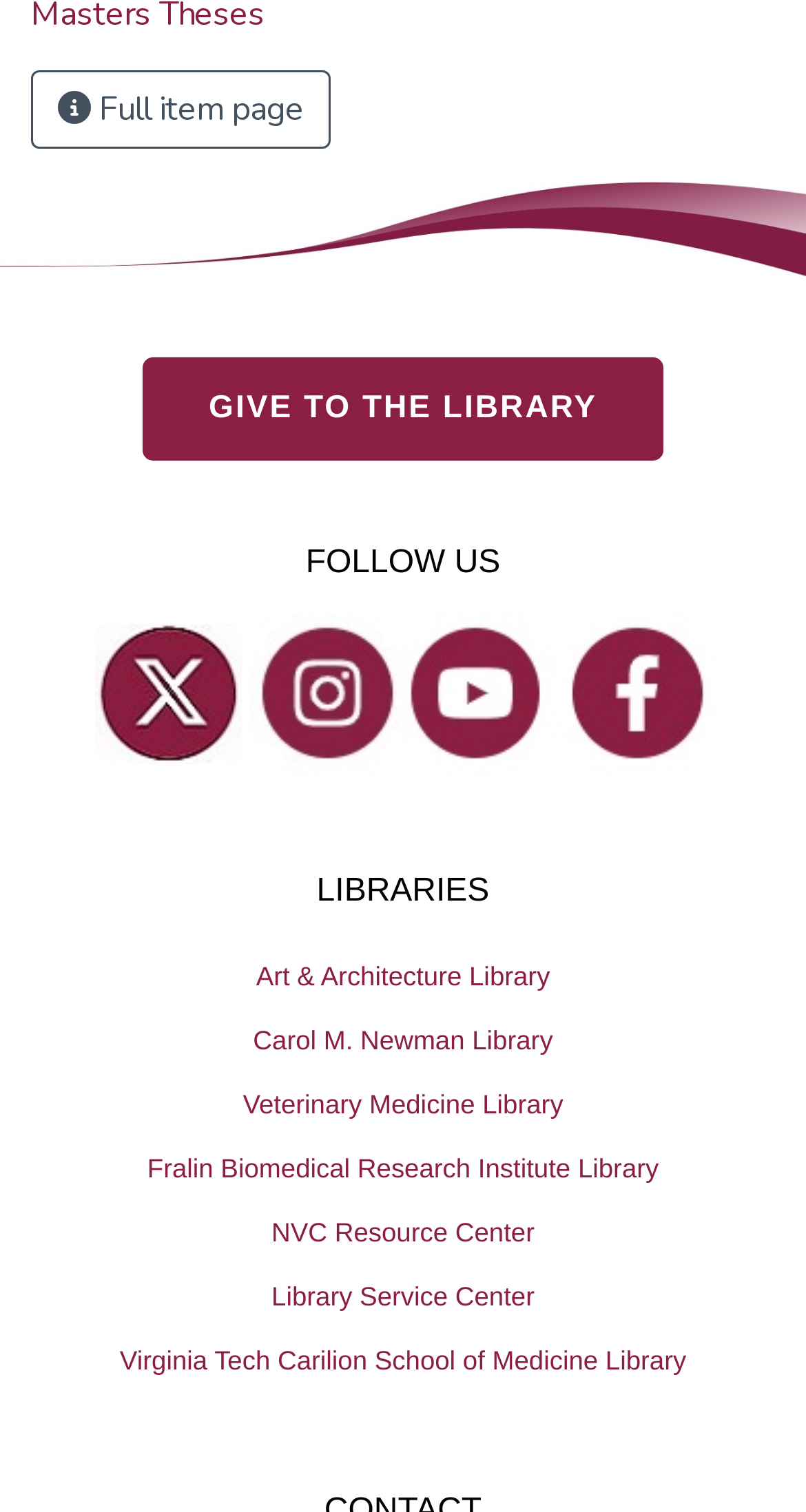How many social media platforms are listed?
Please answer the question as detailed as possible.

The webpage has a section labeled 'FOLLOW US' which lists four social media platforms: Twitter, Instagram, YouTube, and Facebook, each with its respective icon and link.